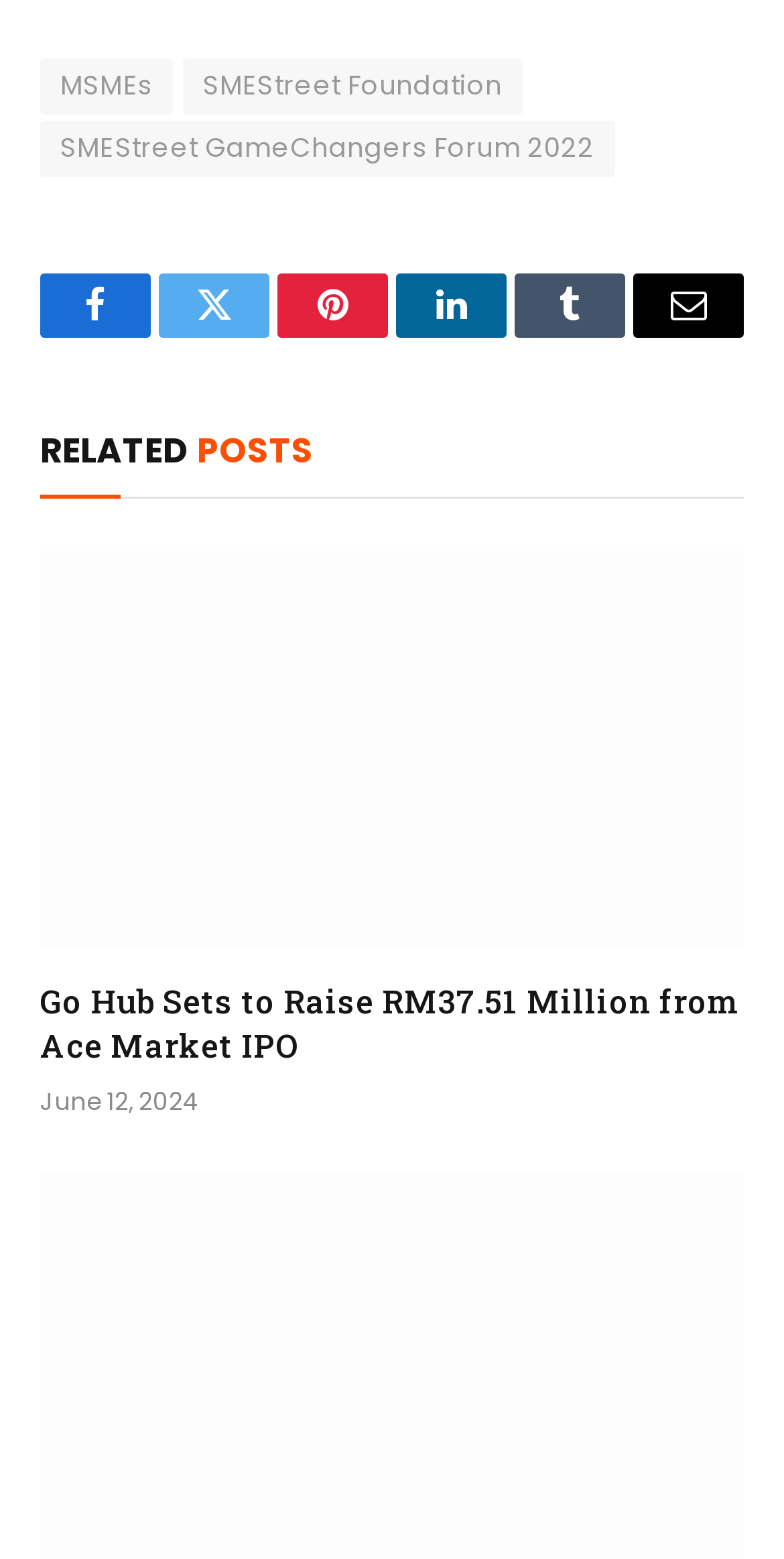Extract the bounding box coordinates for the UI element described as: "SMEStreet GameChangers Forum 2022".

[0.051, 0.077, 0.784, 0.113]